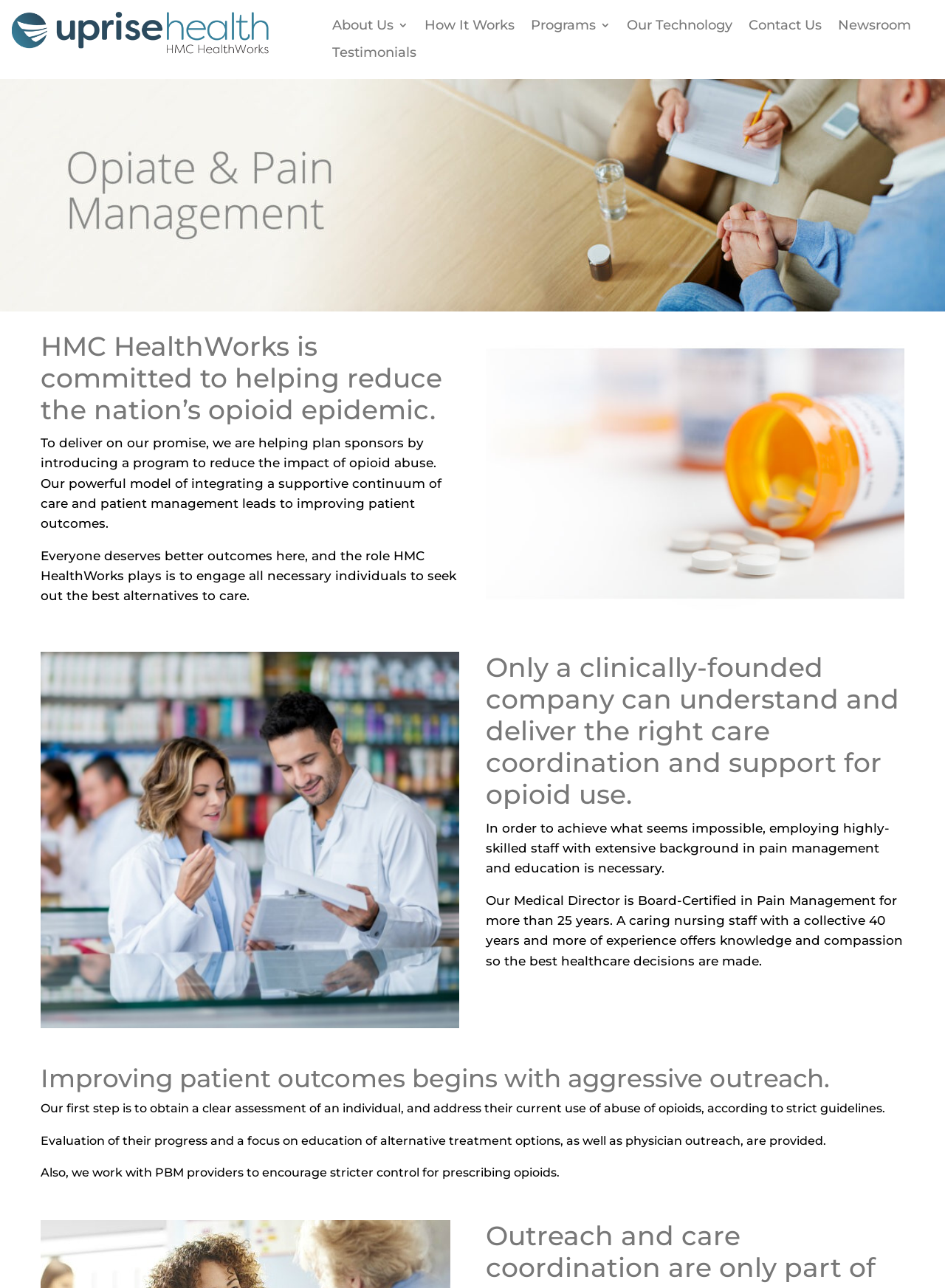Indicate the bounding box coordinates of the element that needs to be clicked to satisfy the following instruction: "Click the image at the top". The coordinates should be four float numbers between 0 and 1, i.e., [left, top, right, bottom].

[0.012, 0.009, 0.284, 0.052]